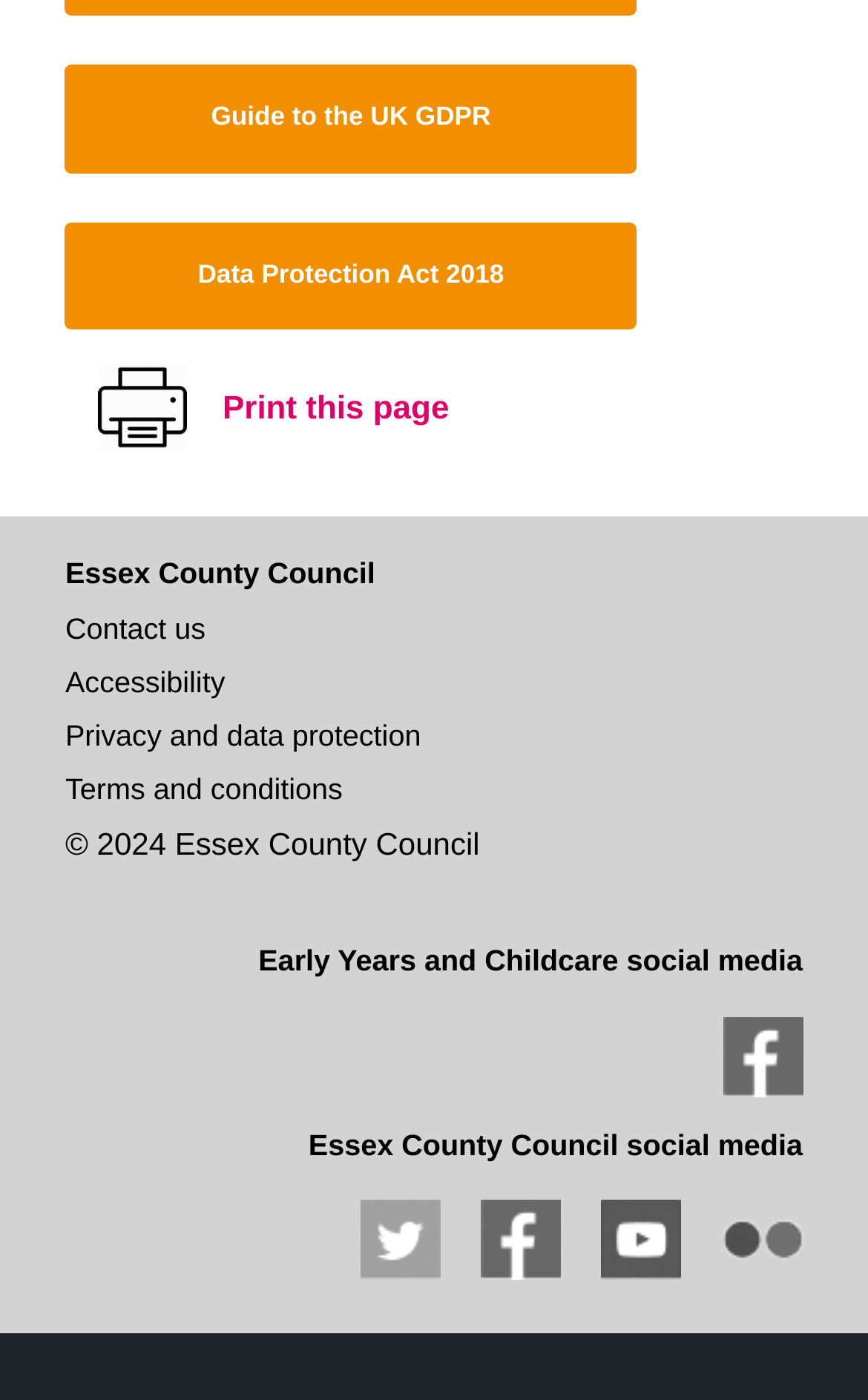Determine the bounding box coordinates of the region that needs to be clicked to achieve the task: "View the guide to the UK GDPR".

[0.075, 0.046, 0.733, 0.123]